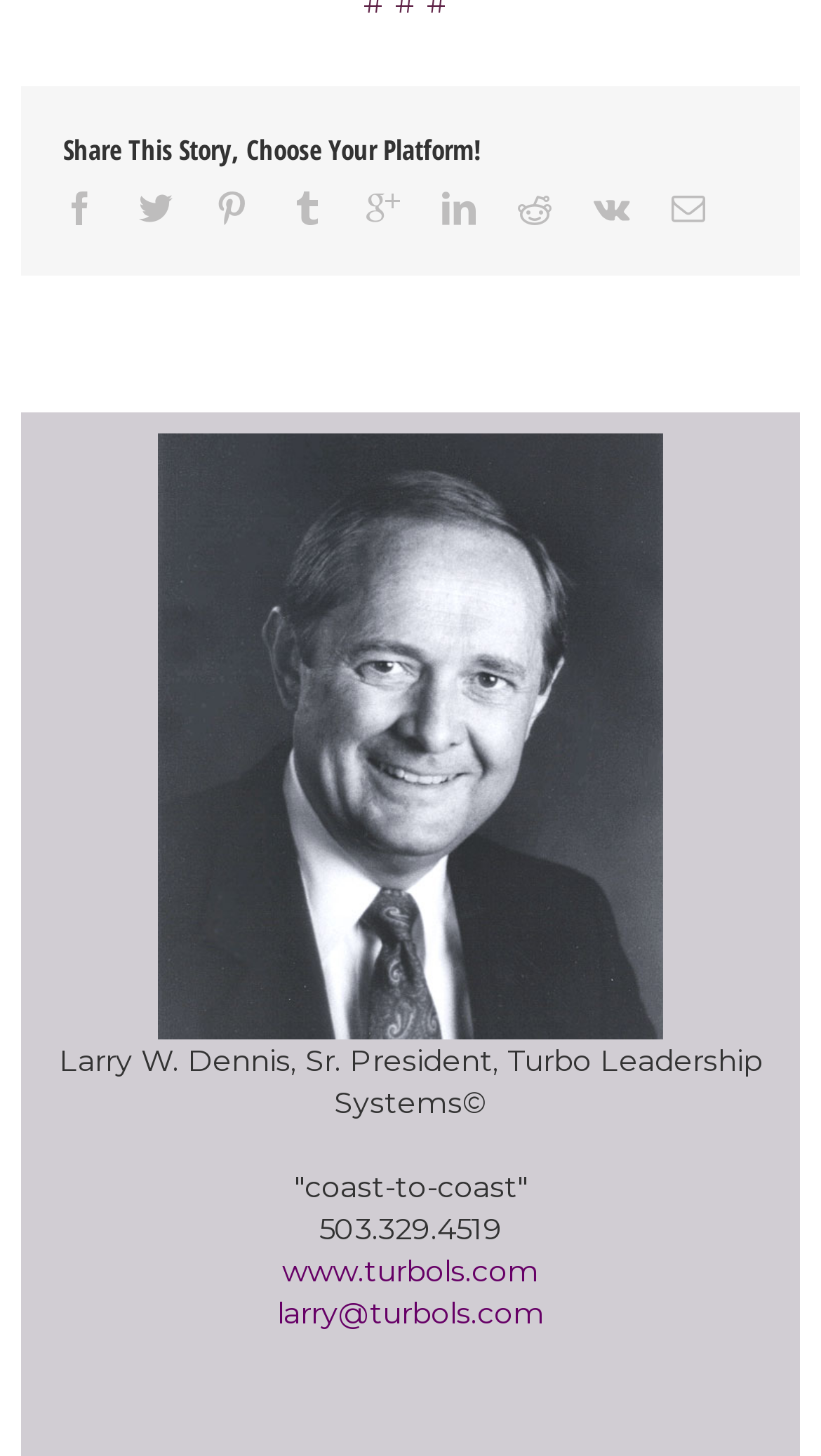Determine the bounding box coordinates of the region that needs to be clicked to achieve the task: "Contact Larry W. Dennis, Sr. via email".

[0.337, 0.889, 0.663, 0.915]